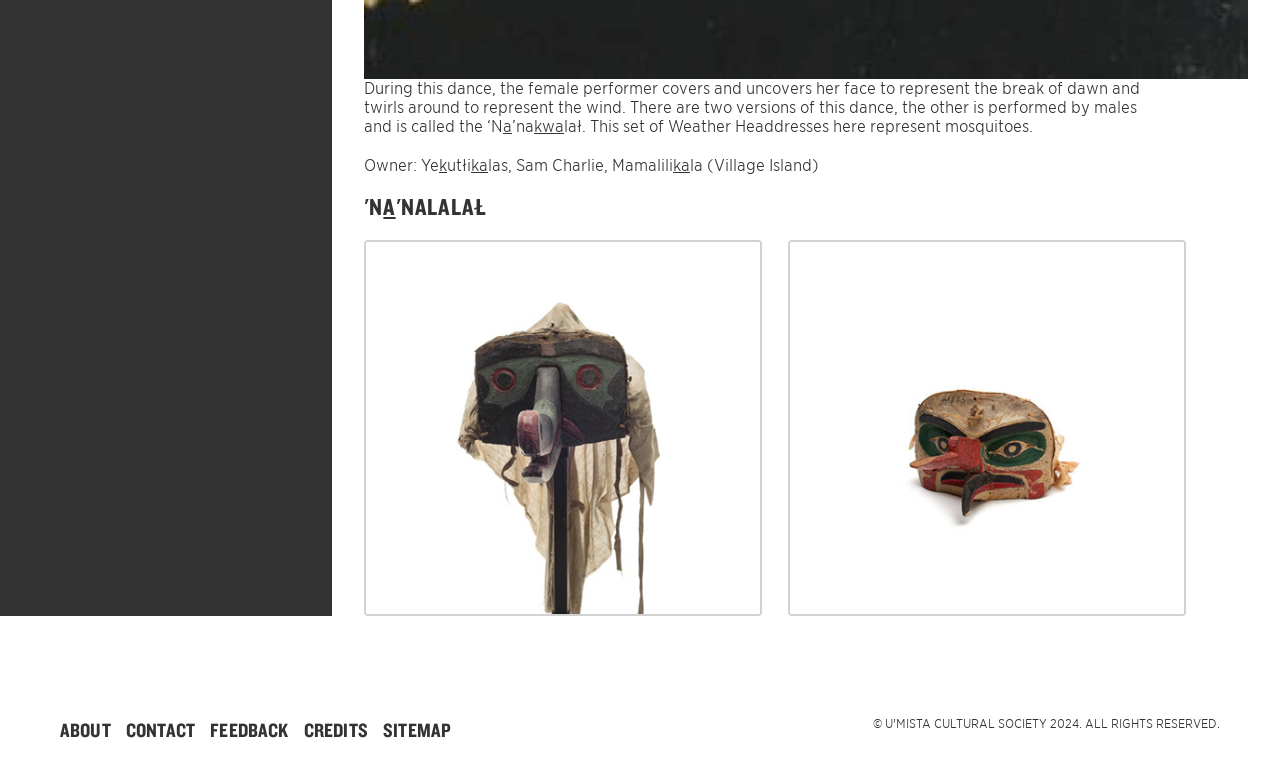How many menu items are there?
Make sure to answer the question with a detailed and comprehensive explanation.

There are five menu items in the menu, which are 'ABOUT', 'CONTACT', 'FEEDBACK', 'CREDITS', and 'SITEMAP', each with a corresponding link.